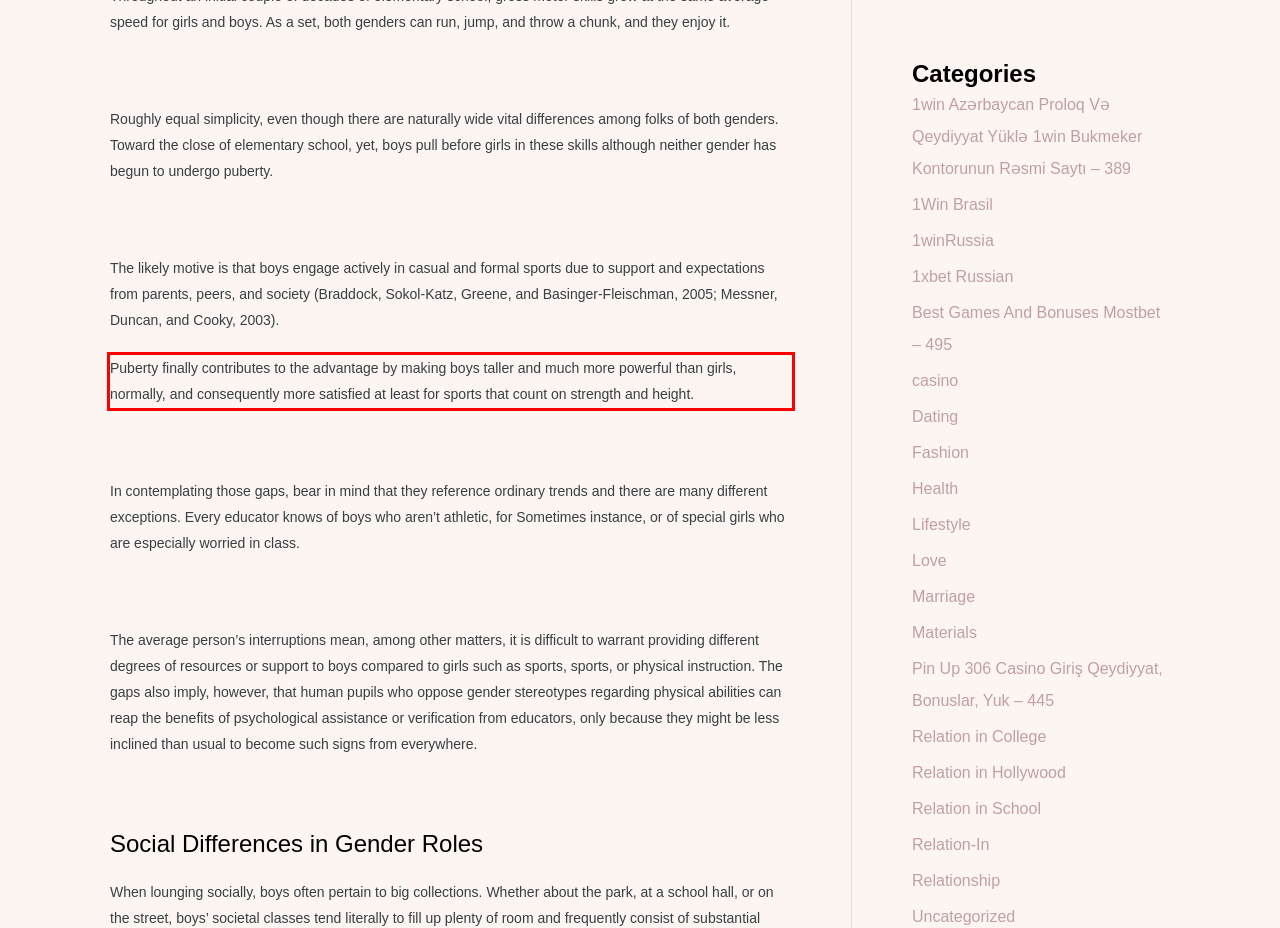Within the screenshot of a webpage, identify the red bounding box and perform OCR to capture the text content it contains.

Puberty finally contributes to the advantage by making boys taller and much more powerful than girls, normally, and consequently more satisfied at least for sports that count on strength and height.